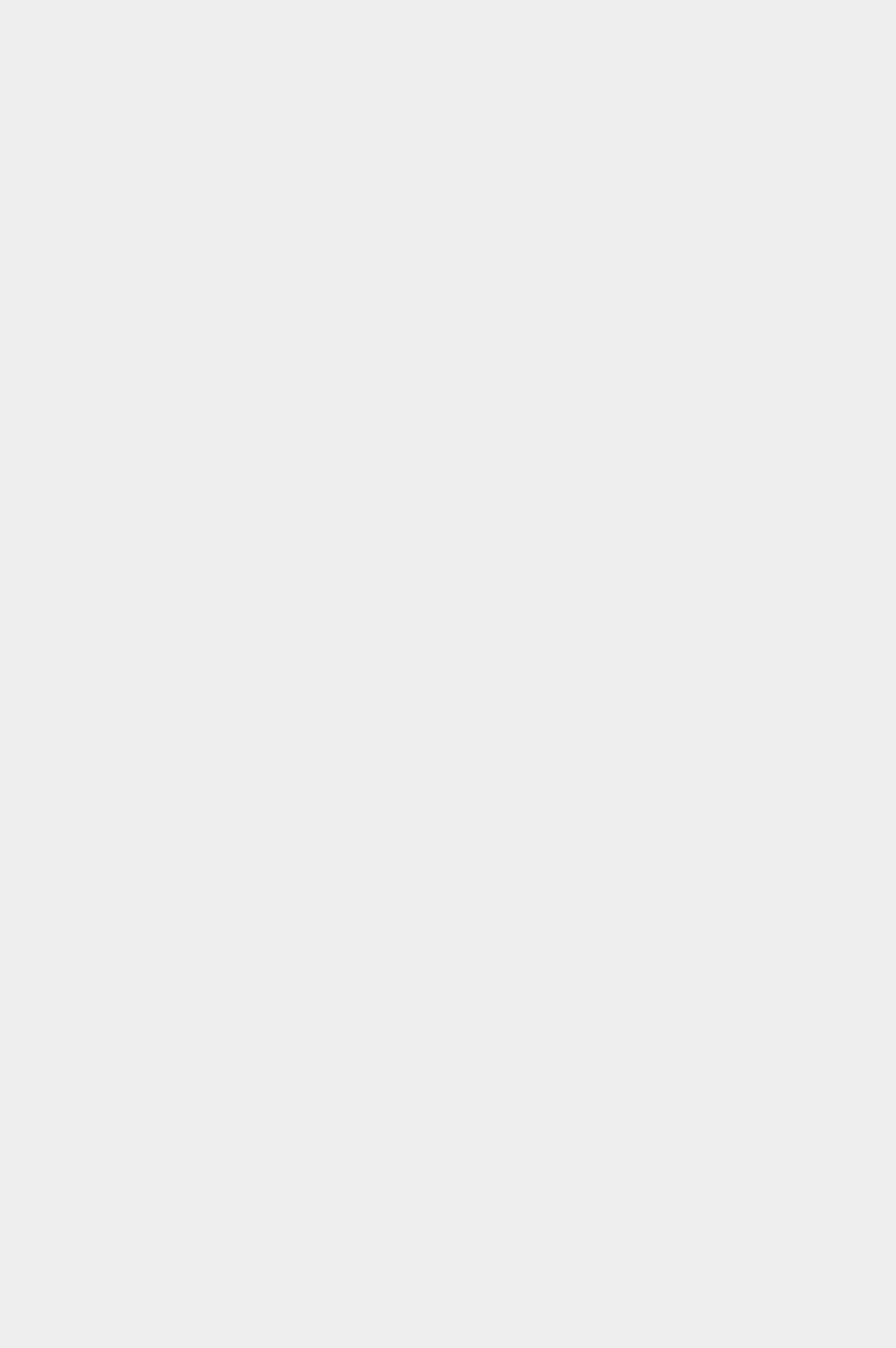Locate the bounding box coordinates of the clickable region necessary to complete the following instruction: "visit the library". Provide the coordinates in the format of four float numbers between 0 and 1, i.e., [left, top, right, bottom].

None